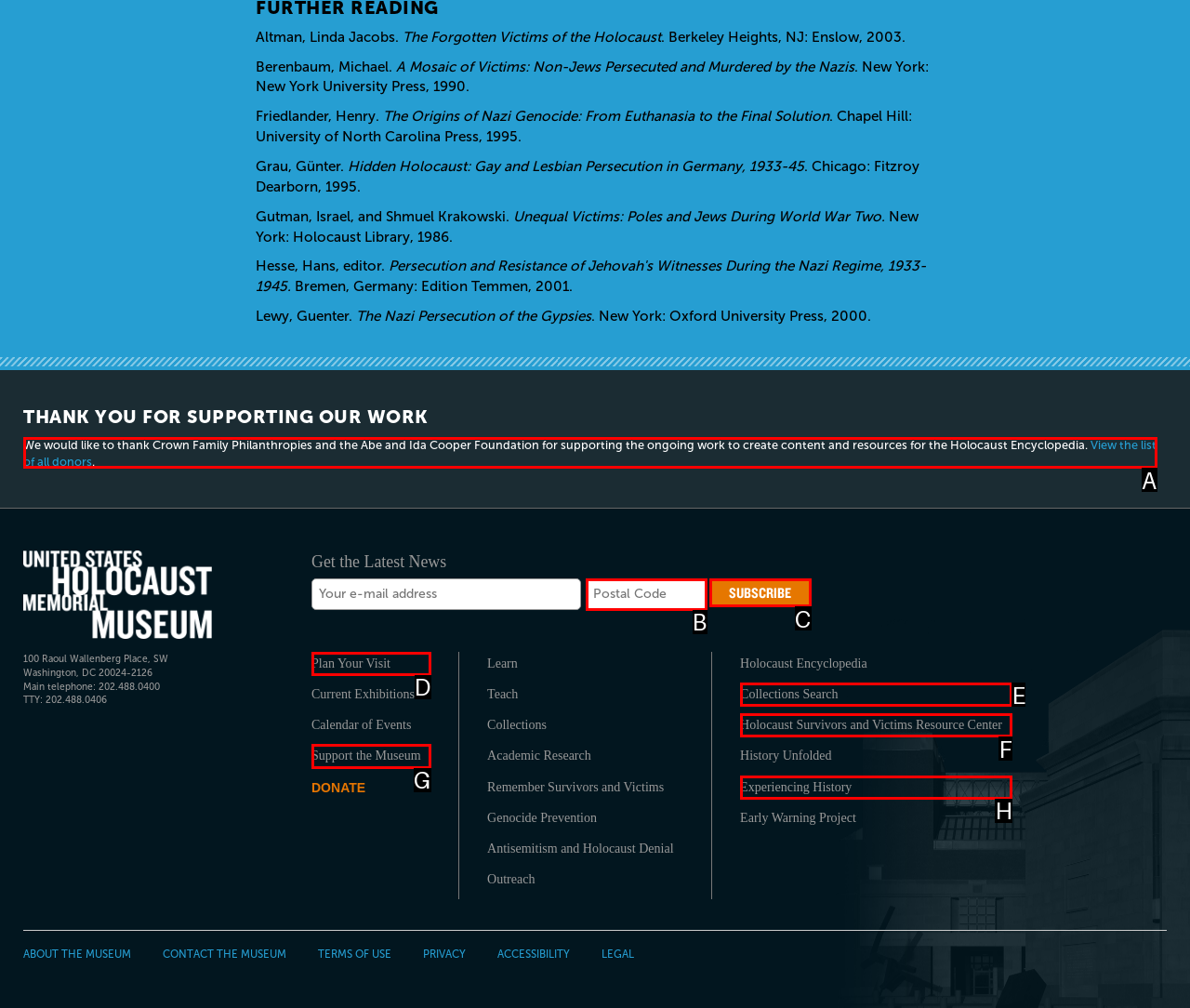Determine which HTML element should be clicked for this task: Plan your visit
Provide the option's letter from the available choices.

D